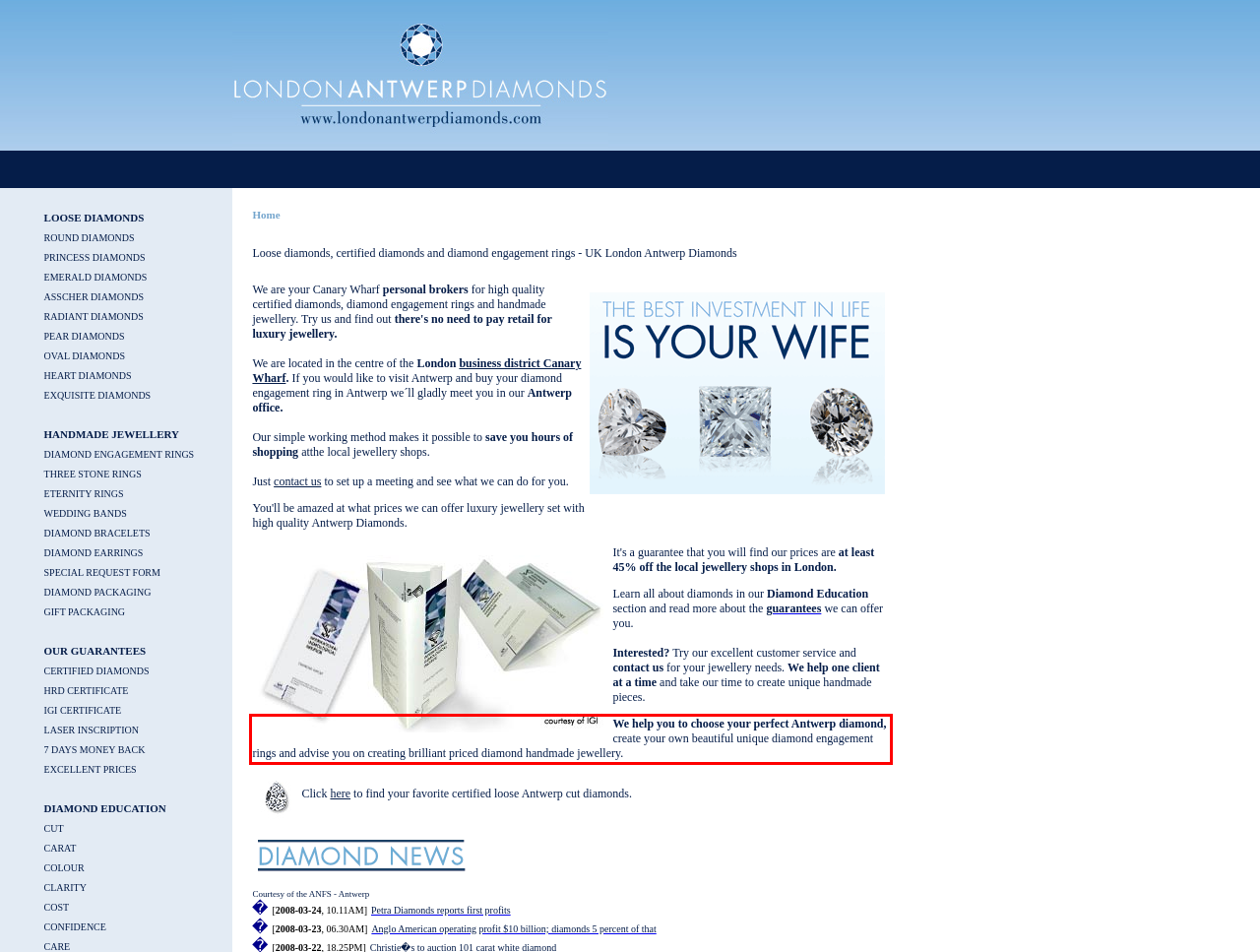From the provided screenshot, extract the text content that is enclosed within the red bounding box.

We help you to choose your perfect Antwerp diamond, create your own beautiful unique diamond engagement rings and advise you on creating brilliant priced diamond handmade jewellery.